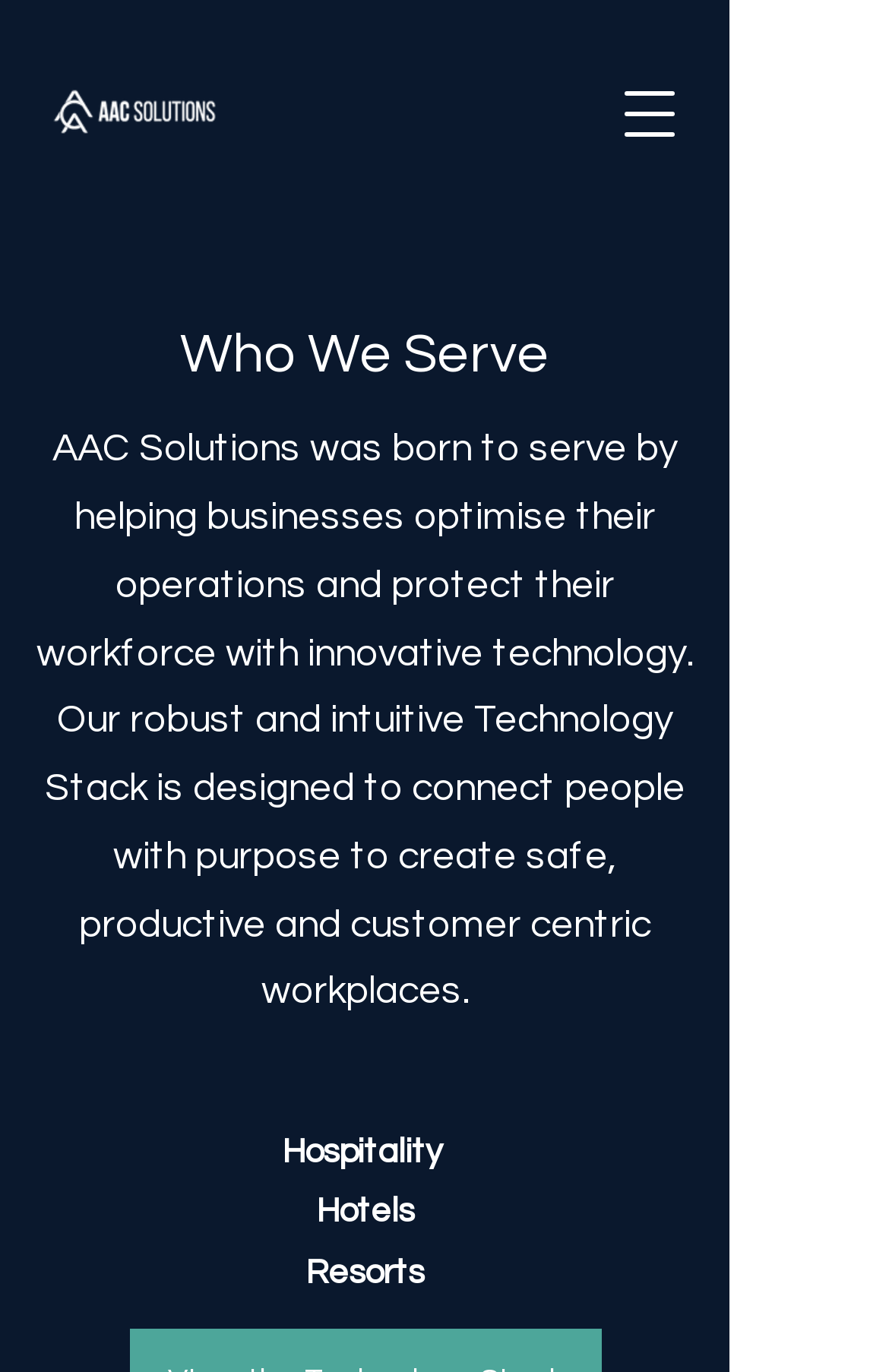Identify and extract the heading text of the webpage.

Who We Serve